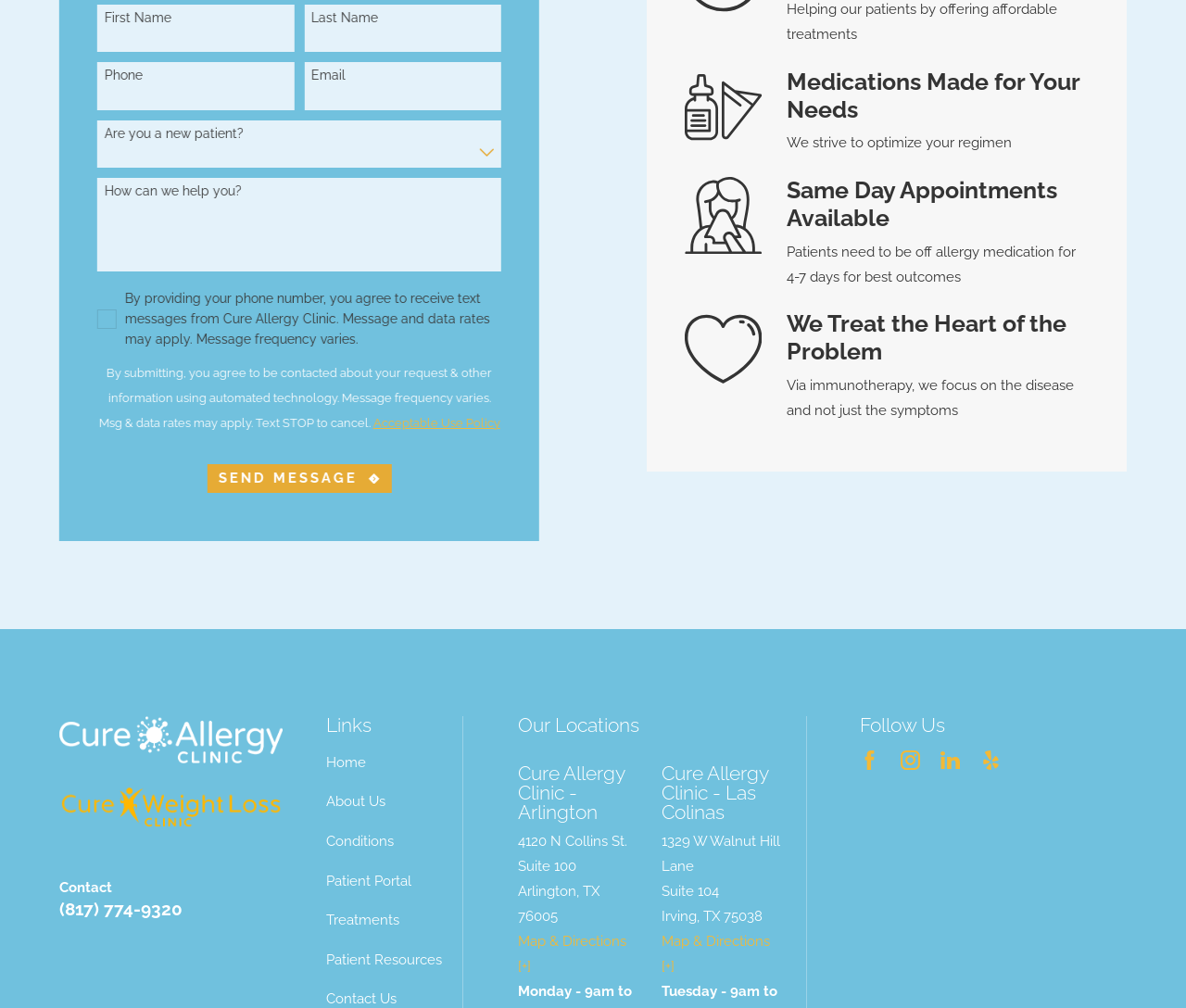Kindly determine the bounding box coordinates for the clickable area to achieve the given instruction: "Click SEND MESSAGE".

[0.151, 0.46, 0.307, 0.489]